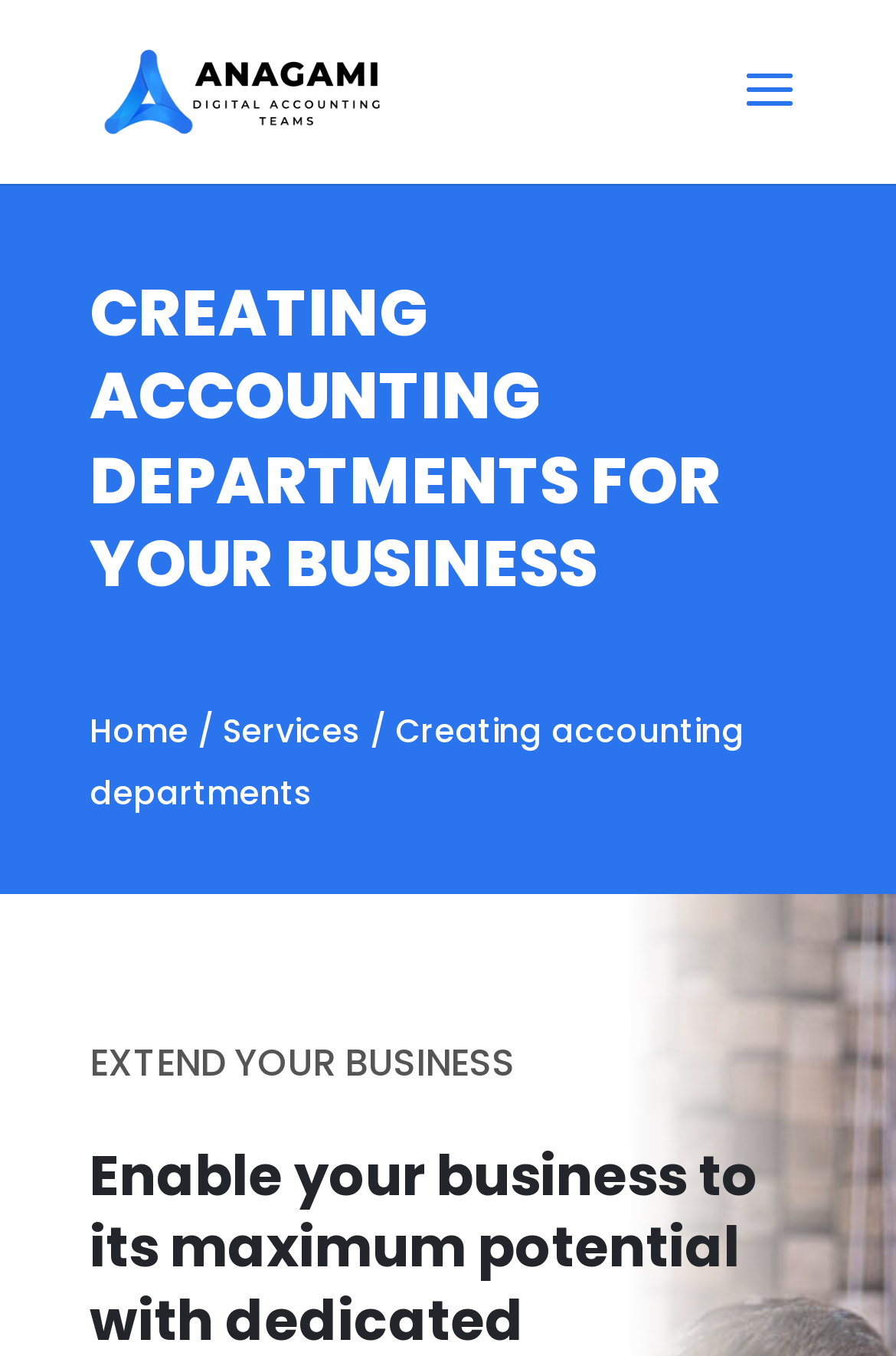Please locate and generate the primary heading on this webpage.

CREATING
ACCOUNTING DEPARTMENTS FOR YOUR BUSINESS